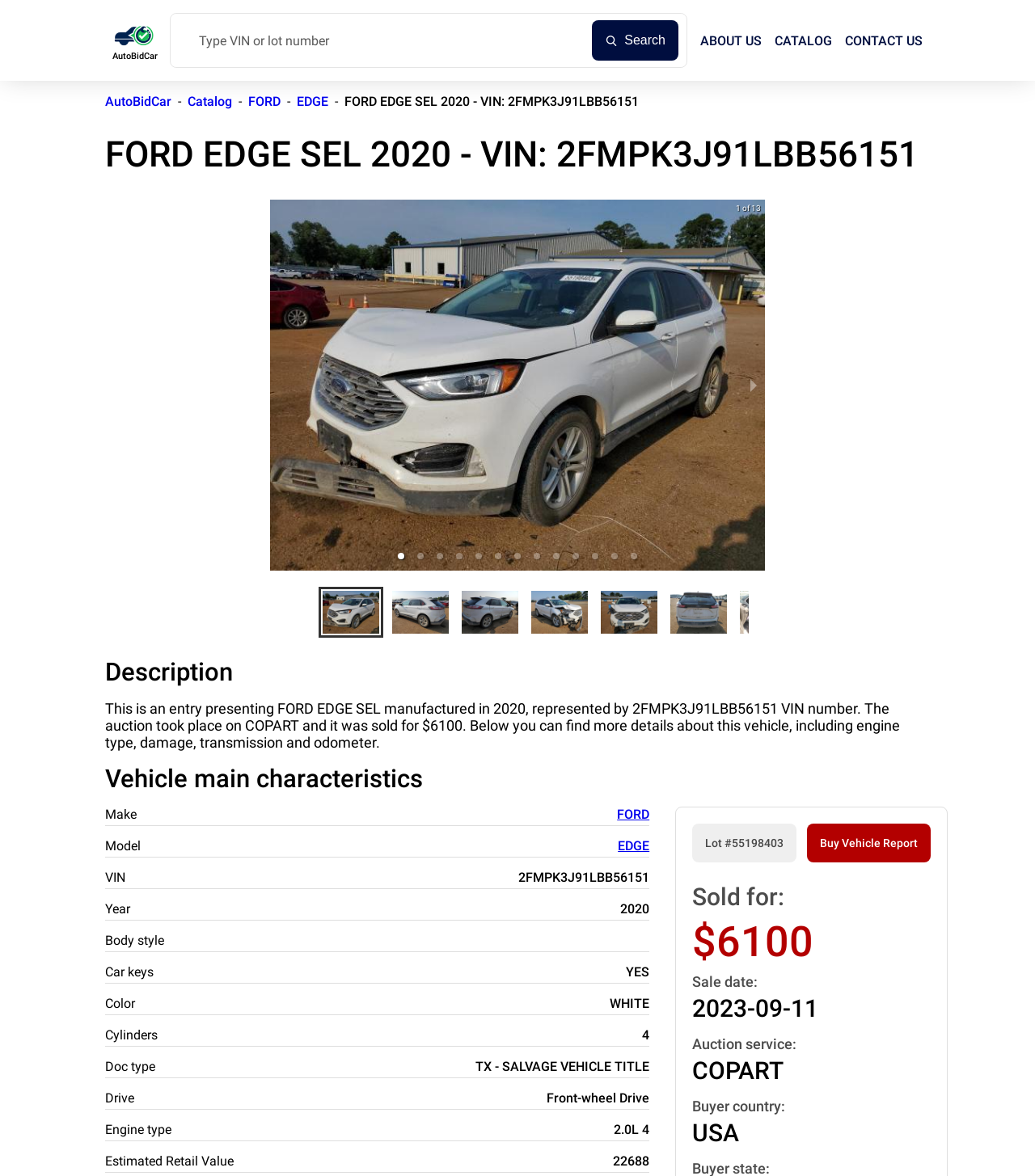Refer to the image and answer the question with as much detail as possible: How many photos are available for this vehicle?

I counted the number of 'slide item' buttons, which represent the available photos, and found 13 of them.